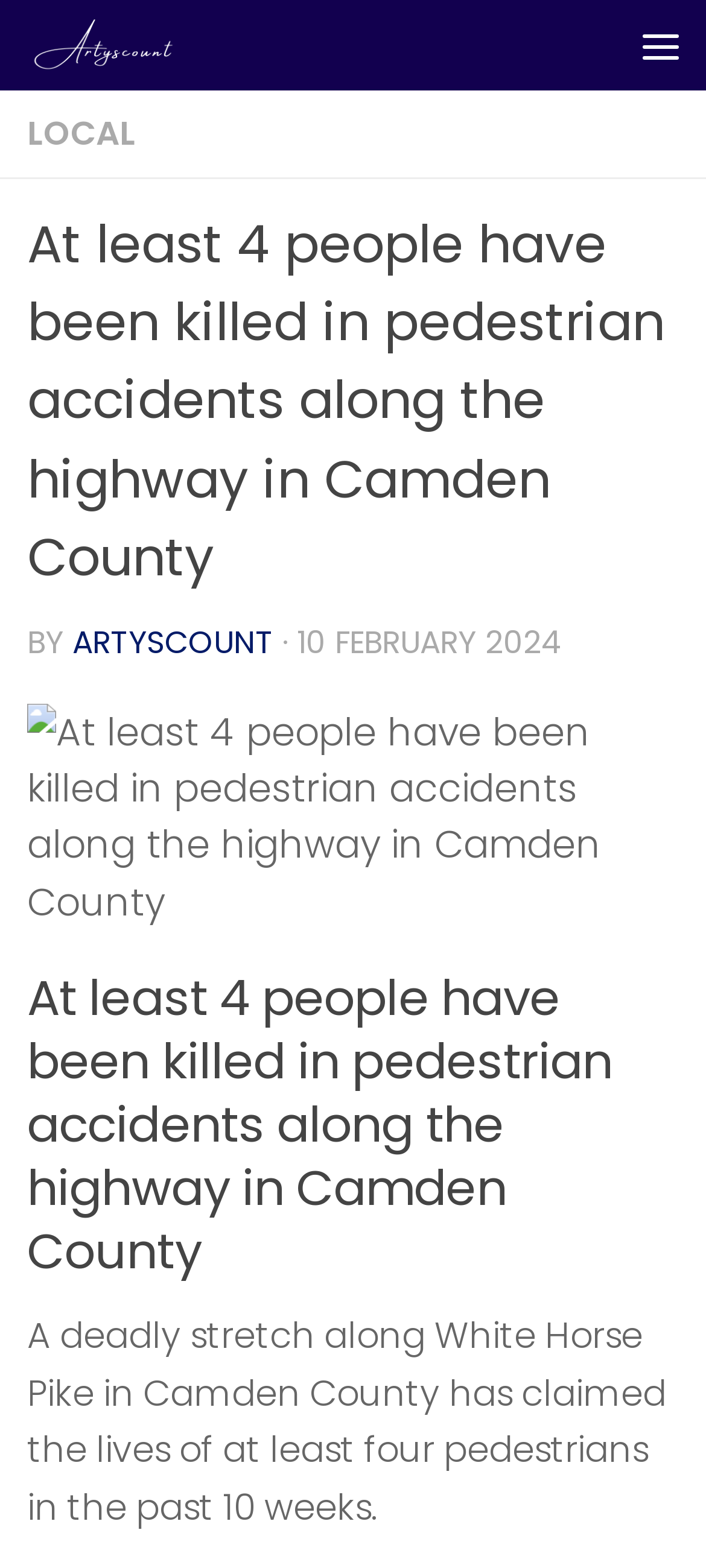What is the location of the pedestrian accidents?
Using the visual information, answer the question in a single word or phrase.

Camden County